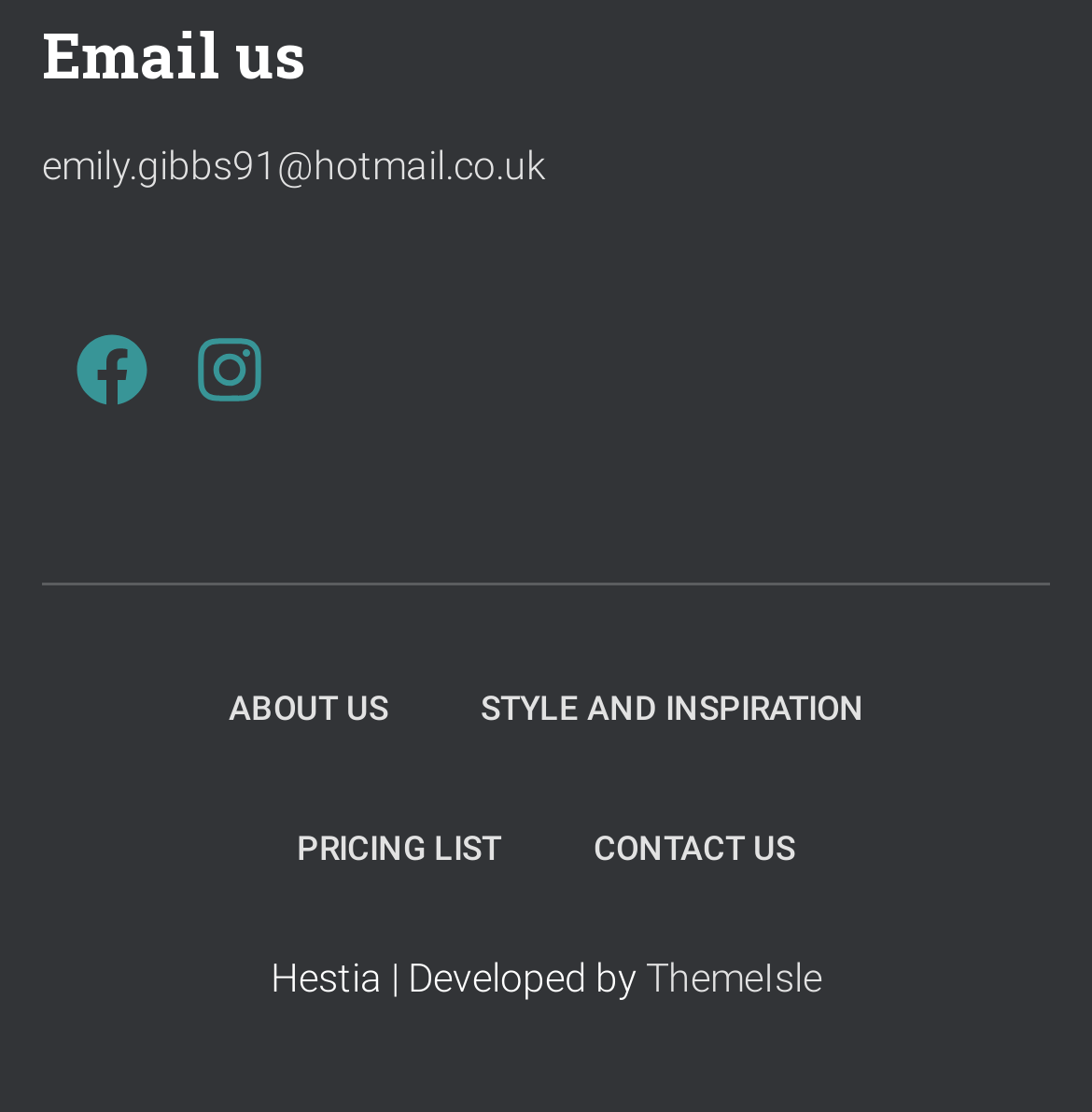Using the description: "Writing", identify the bounding box of the corresponding UI element in the screenshot.

None